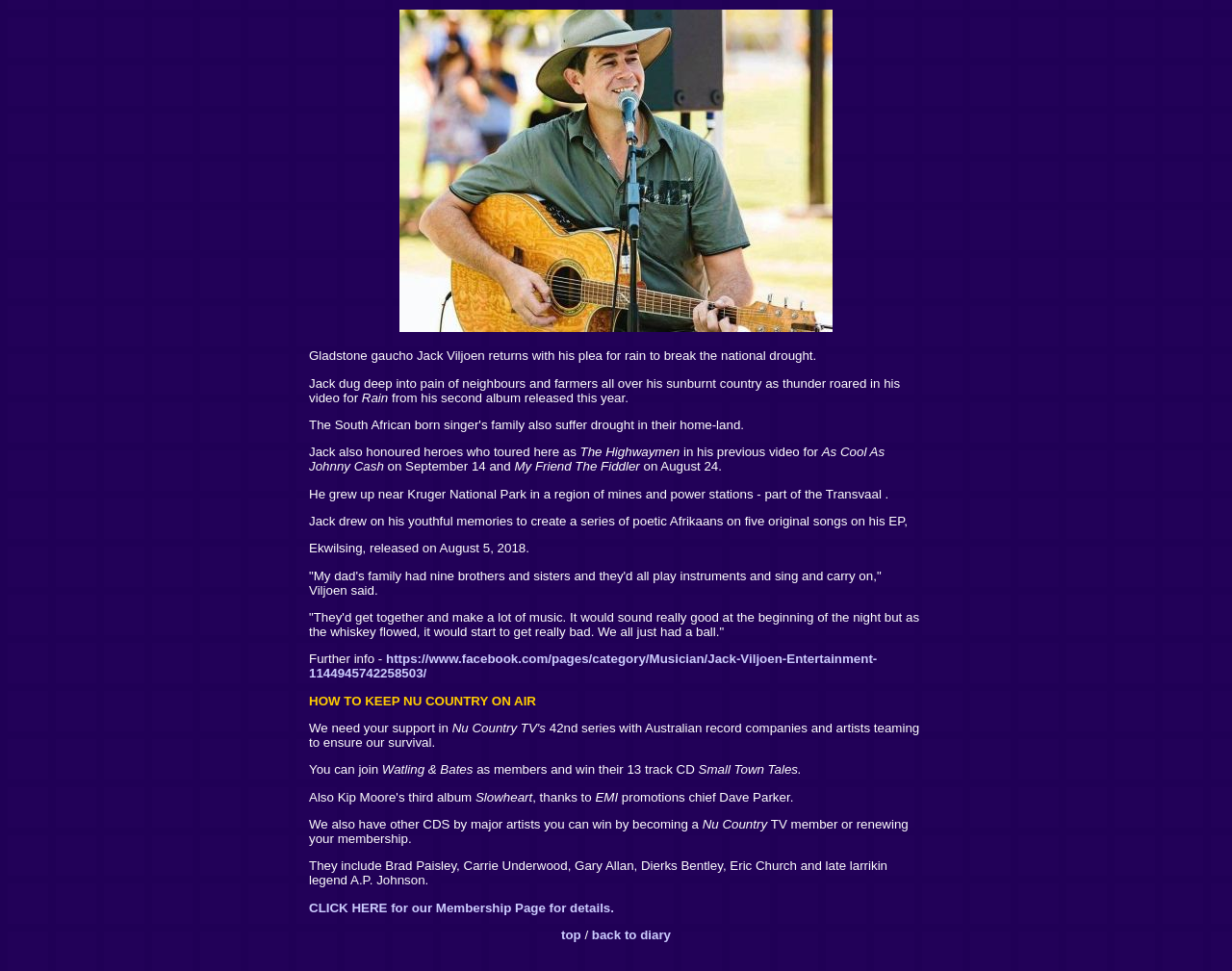What is the name of the musician mentioned?
Answer the question with a detailed explanation, including all necessary information.

The name of the musician mentioned is Jack Viljoen, which is found in the text 'Gladstone gaucho Jack Viljoen returns with his plea for rain to break the national drought.'